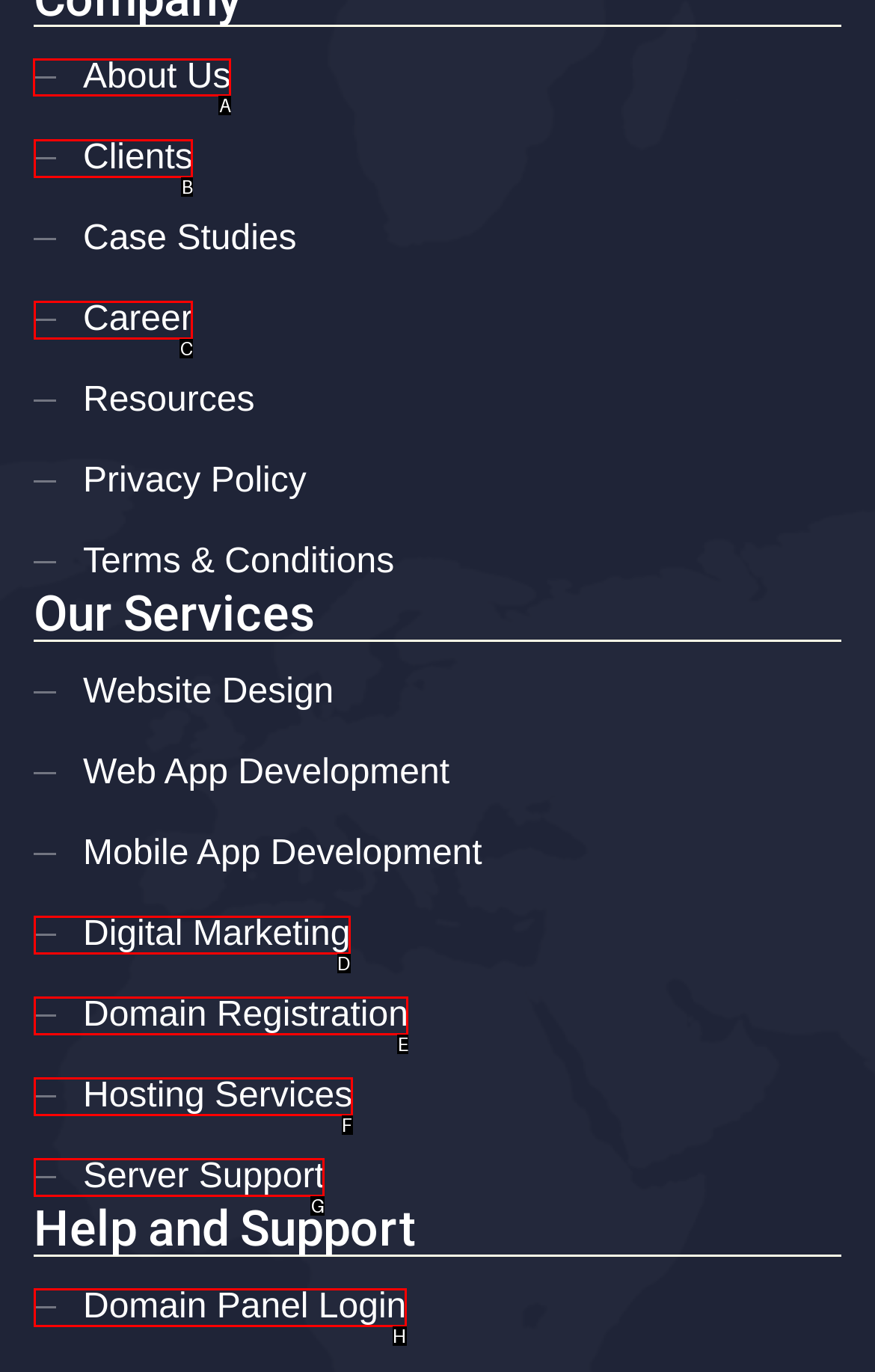Select the letter of the option that should be clicked to achieve the specified task: learn about the company. Respond with just the letter.

A